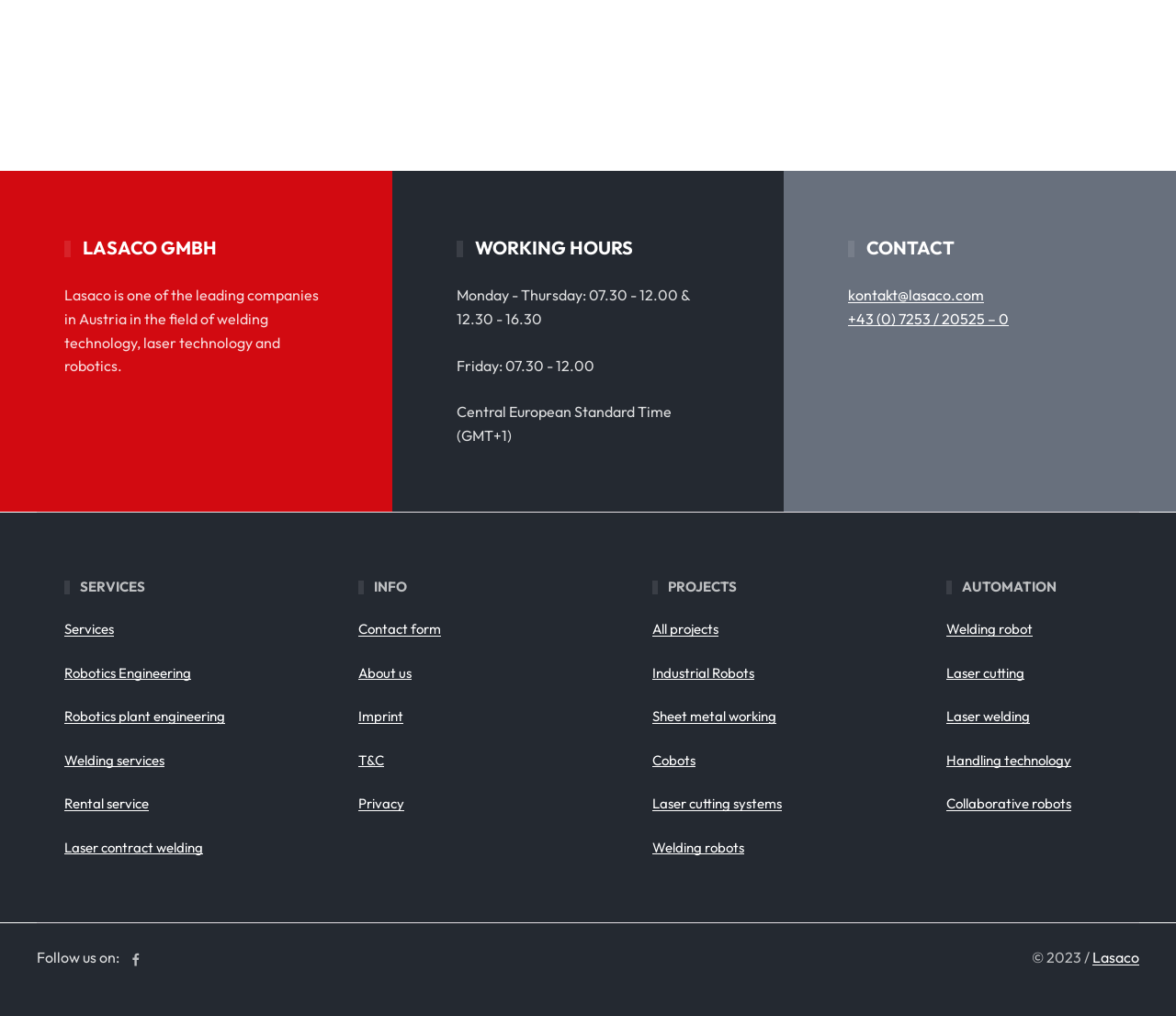Find the bounding box coordinates of the clickable region needed to perform the following instruction: "Contact us via email". The coordinates should be provided as four float numbers between 0 and 1, i.e., [left, top, right, bottom].

[0.721, 0.282, 0.837, 0.3]